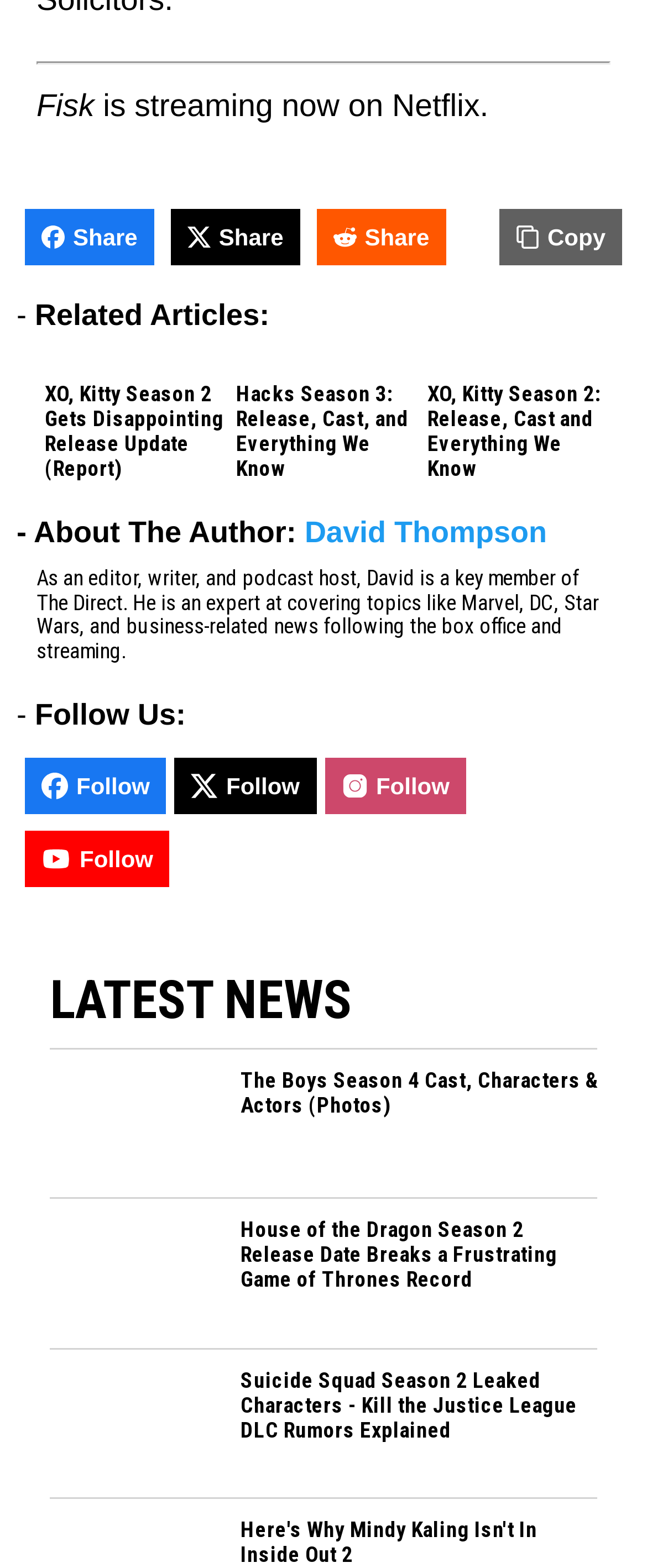What is the current status of XO, Kitty Season 2?
Please provide a comprehensive and detailed answer to the question.

I found the text 'is streaming now on Netflix' next to the title 'XO, Kitty Season 2', which indicates the current status of the season.